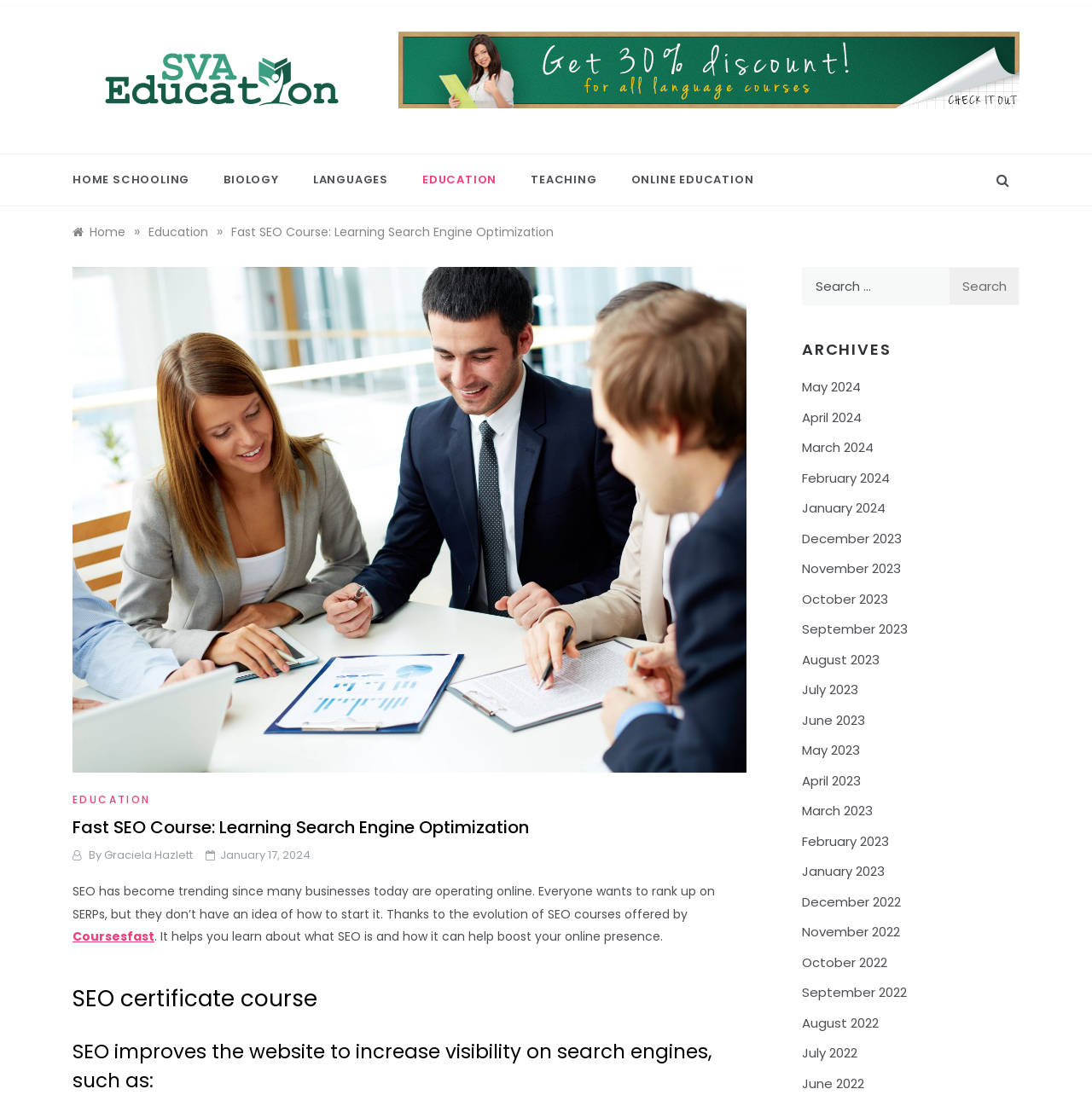What is the purpose of the search bar?
Please use the visual content to give a single word or phrase answer.

To search for content on the website